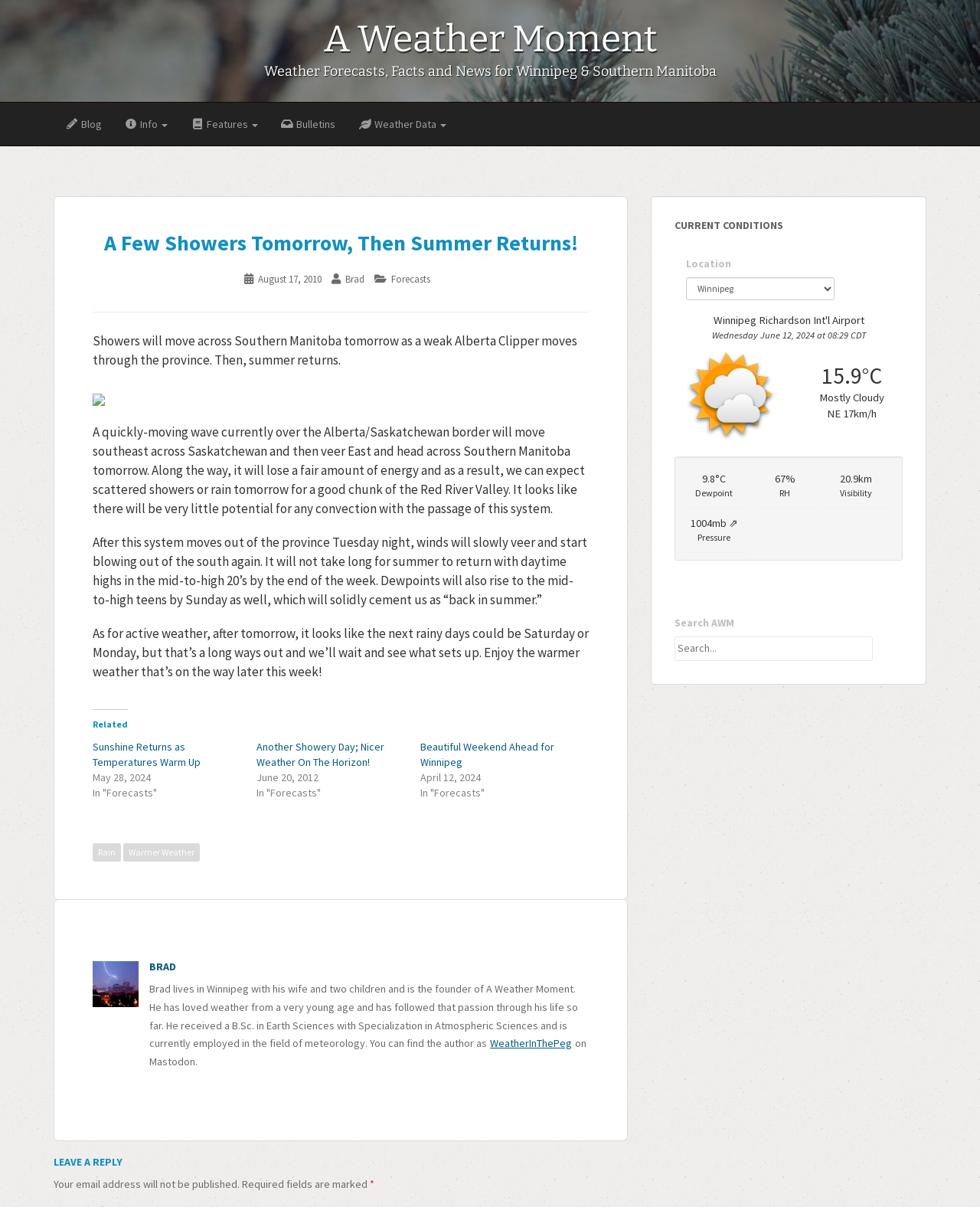Could you provide the bounding box coordinates for the portion of the screen to click to complete this instruction: "Read the article 'A Few Showers Tomorrow, Then Summer Returns!'"?

[0.095, 0.192, 0.601, 0.211]